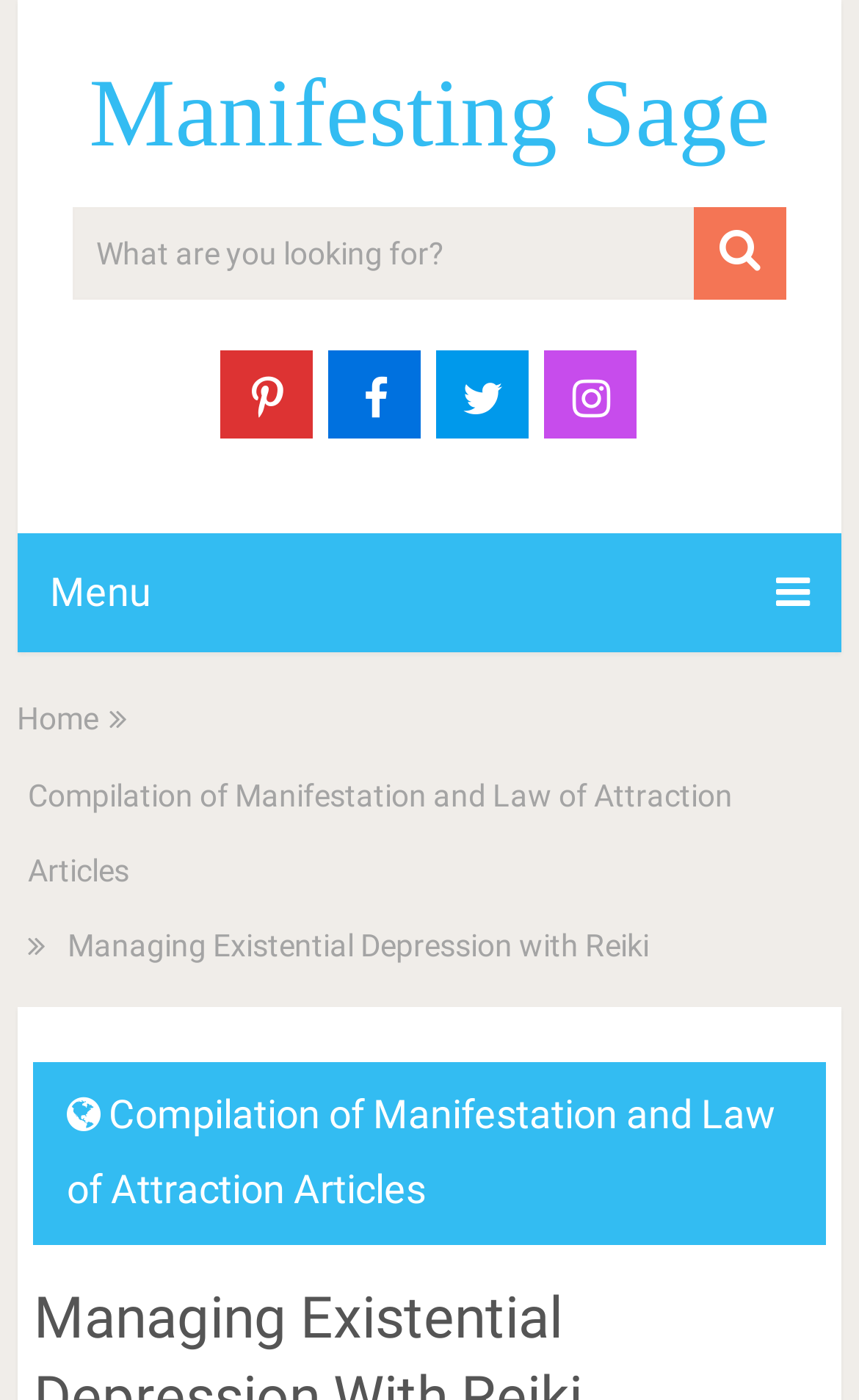Give a one-word or short phrase answer to the question: 
What is the menu icon?

